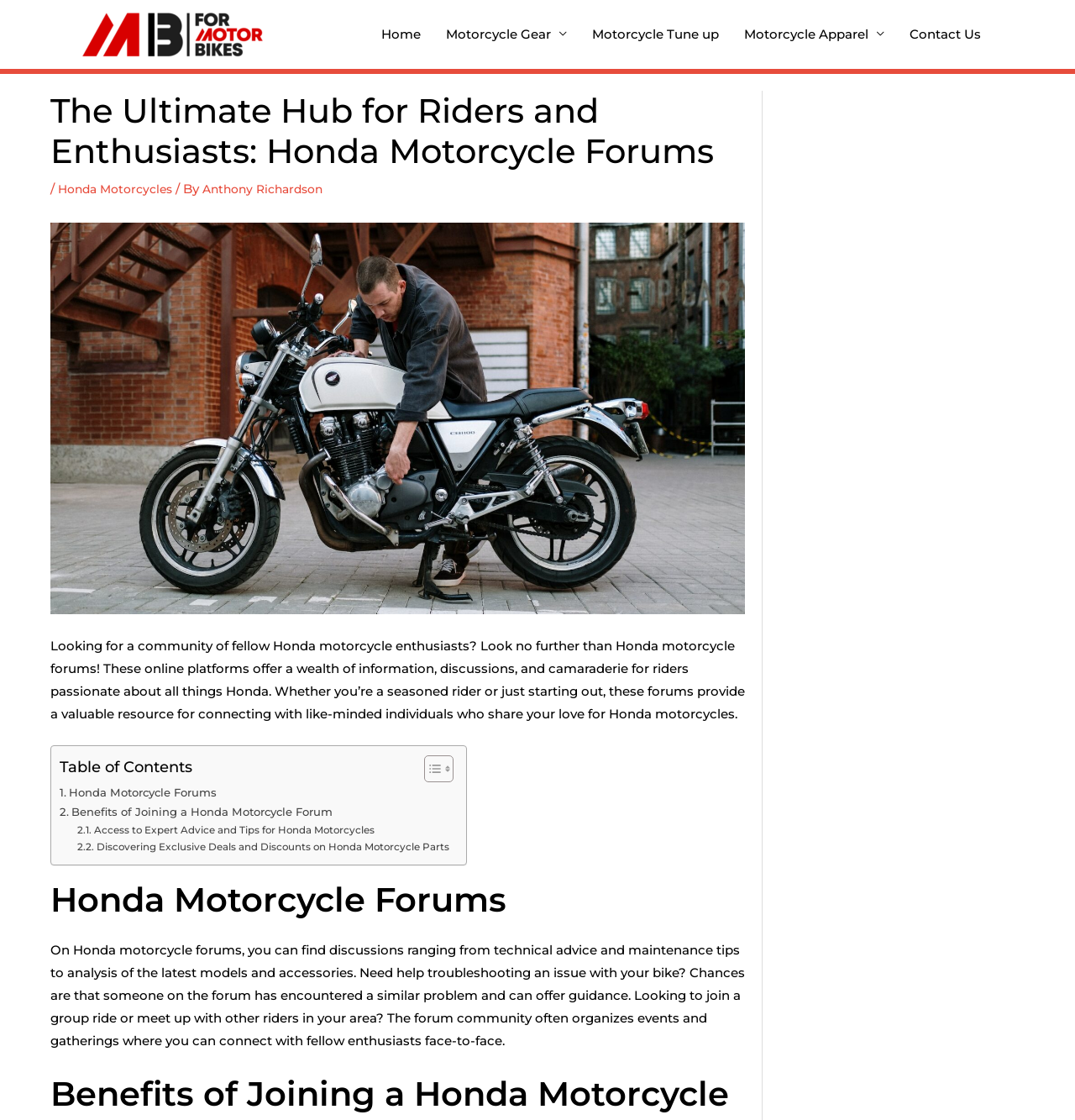Please provide the bounding box coordinate of the region that matches the element description: Contact Us. Coordinates should be in the format (top-left x, top-left y, bottom-right x, bottom-right y) and all values should be between 0 and 1.

[0.834, 0.009, 0.924, 0.054]